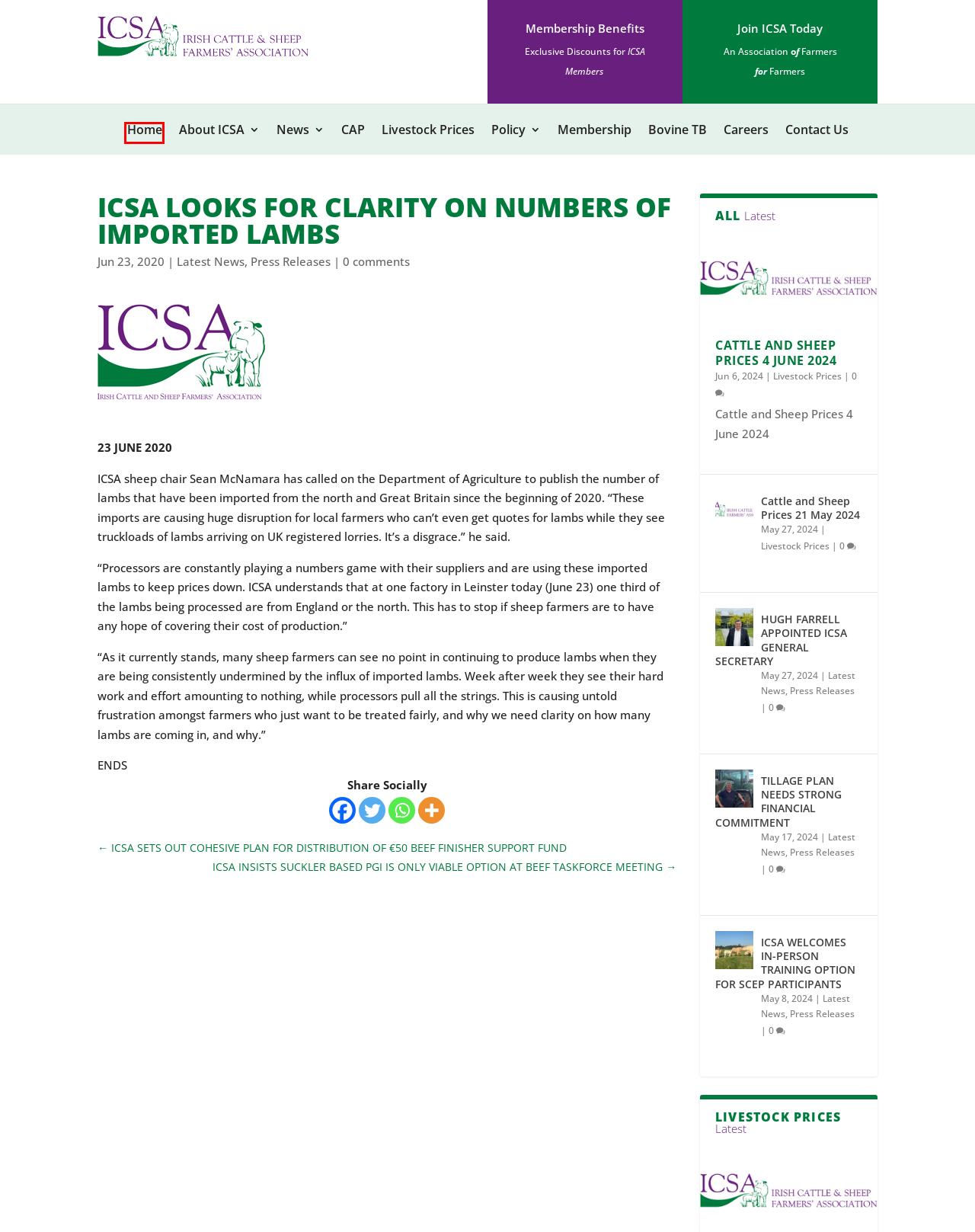Examine the screenshot of a webpage with a red bounding box around a UI element. Your task is to identify the webpage description that best corresponds to the new webpage after clicking the specified element. The given options are:
A. Cattle and Sheep Prices 4 June 2024 - ICSA
B. Contact Us - ICSA
C. ICSA INSISTS SUCKLER BASED PGI IS ONLY VIABLE OPTION AT BEEF TASKFORCE MEETING - ICSA
D. ICSA Membership - ICSA
E. Careers - ICSA
F. Livestock Prices Archives - ICSA
G. ICSA Ireland - ICSA
H. HUGH FARRELL APPOINTED ICSA GENERAL SECRETARY - ICSA

G